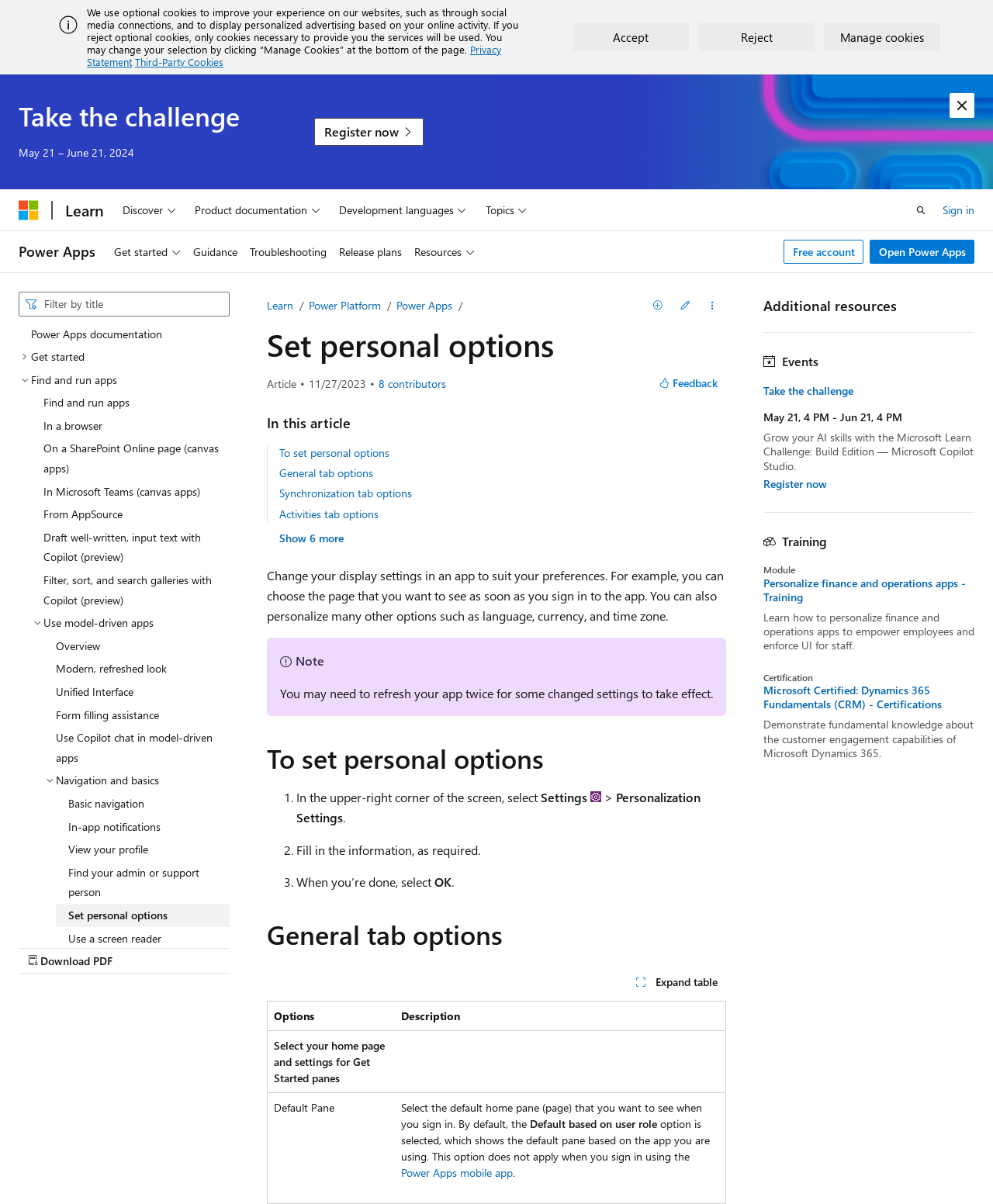Determine the bounding box coordinates of the region to click in order to accomplish the following instruction: "Click the 'Set personal options' link". Provide the coordinates as four float numbers between 0 and 1, specifically [left, top, right, bottom].

[0.056, 0.751, 0.231, 0.77]